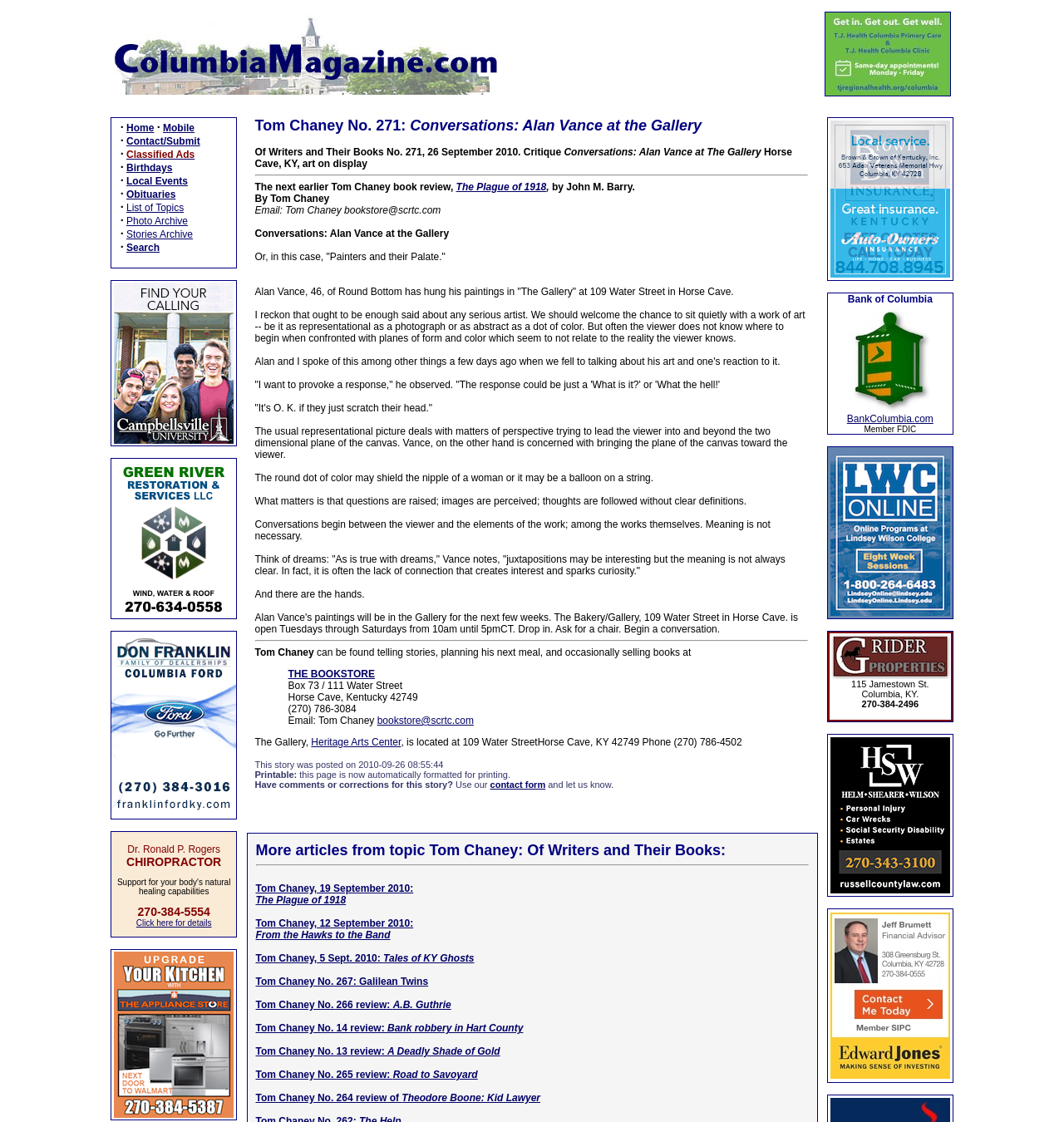What is the phone number of Dr. Ronald P. Rogers?
Provide a detailed and extensive answer to the question.

The phone number of Dr. Ronald P. Rogers is 270-384-5554, which is mentioned in the text '270-384-5554'.